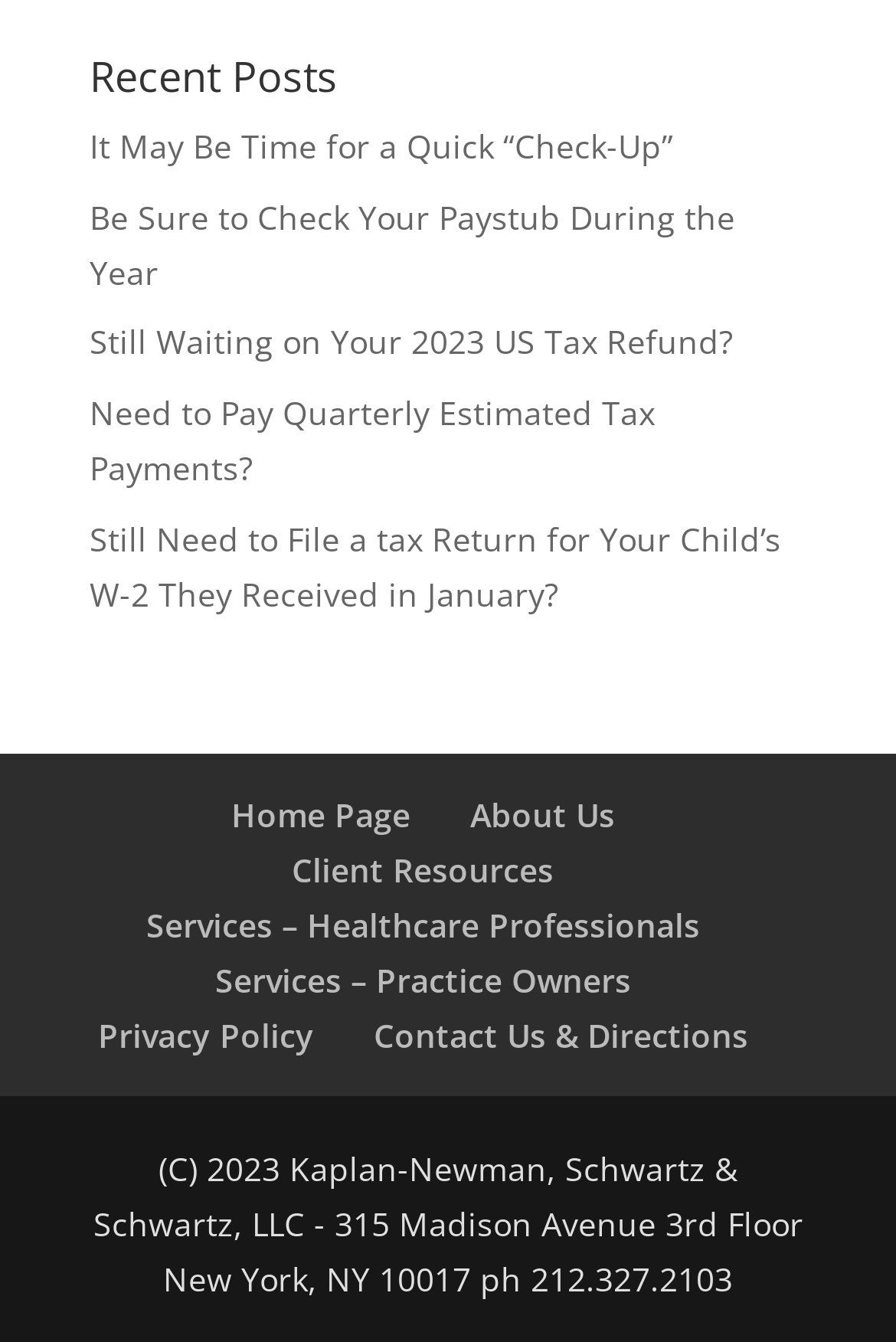Can you identify the bounding box coordinates of the clickable region needed to carry out this instruction: 'contact us'? The coordinates should be four float numbers within the range of 0 to 1, stated as [left, top, right, bottom].

[0.417, 0.754, 0.835, 0.787]